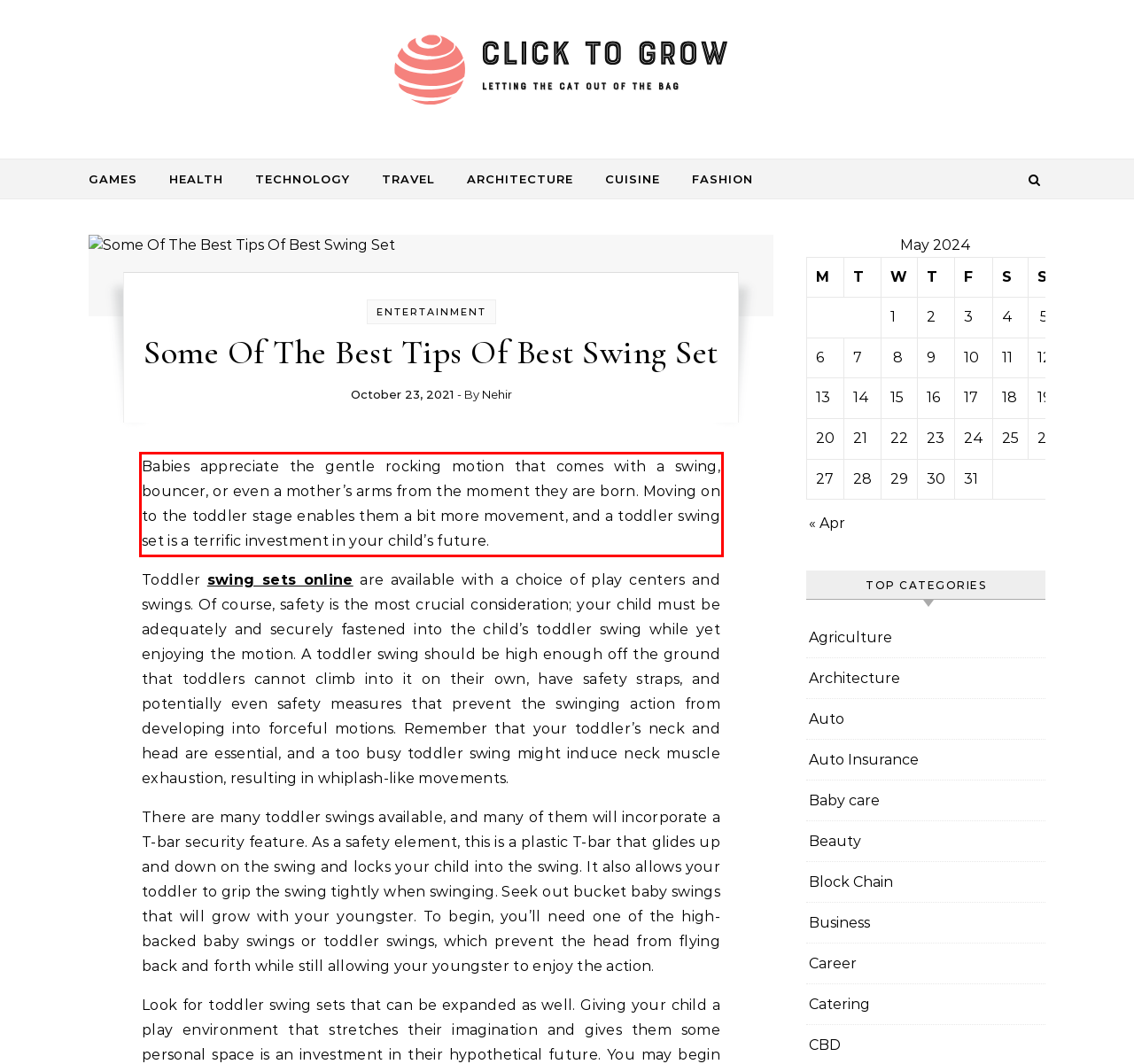You are provided with a screenshot of a webpage that includes a red bounding box. Extract and generate the text content found within the red bounding box.

Babies appreciate the gentle rocking motion that comes with a swing, bouncer, or even a mother’s arms from the moment they are born. Moving on to the toddler stage enables them a bit more movement, and a toddler swing set is a terrific investment in your child’s future.